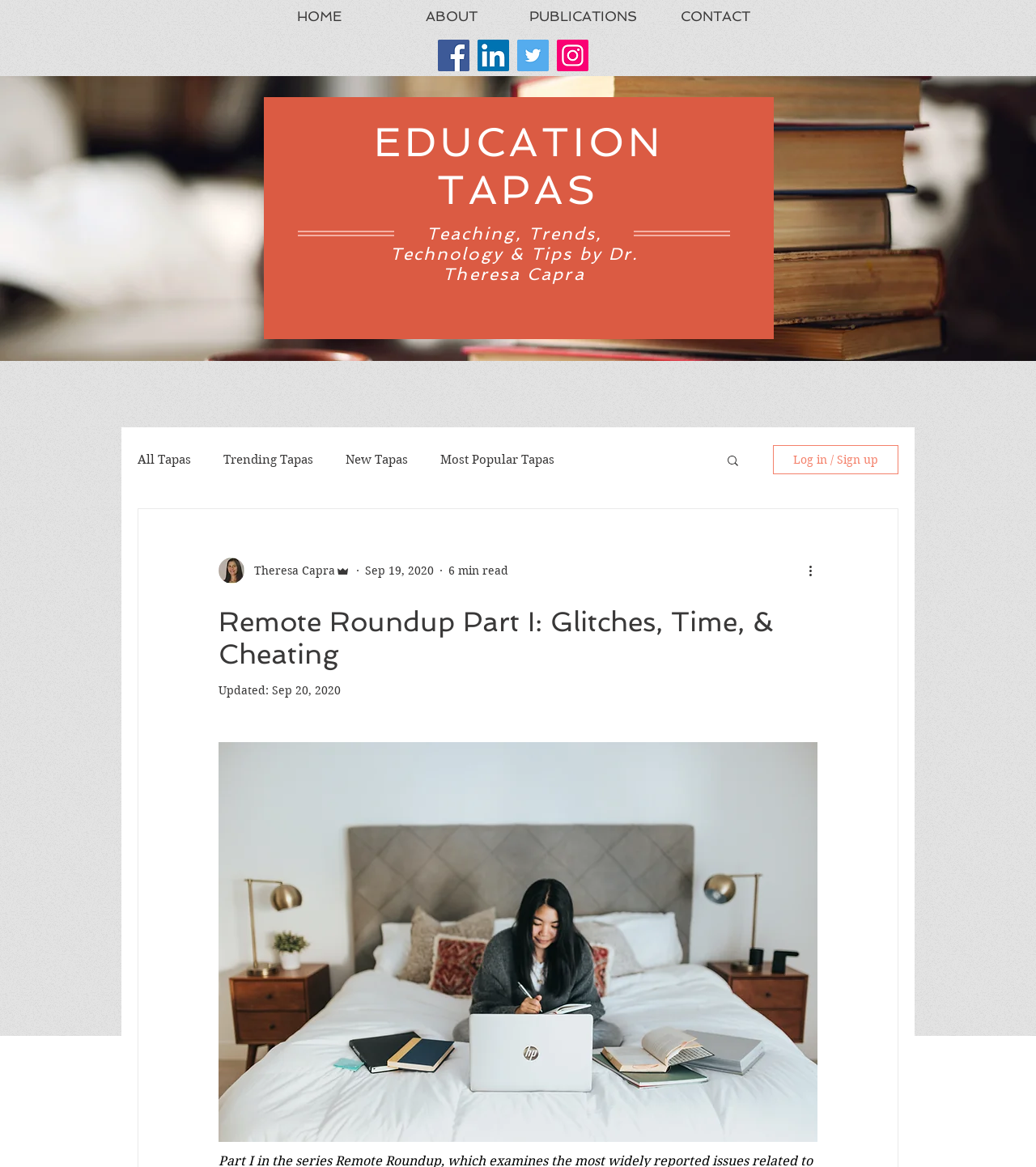Find the UI element described as: "aria-label="Instagram"" and predict its bounding box coordinates. Ensure the coordinates are four float numbers between 0 and 1, [left, top, right, bottom].

[0.538, 0.034, 0.568, 0.061]